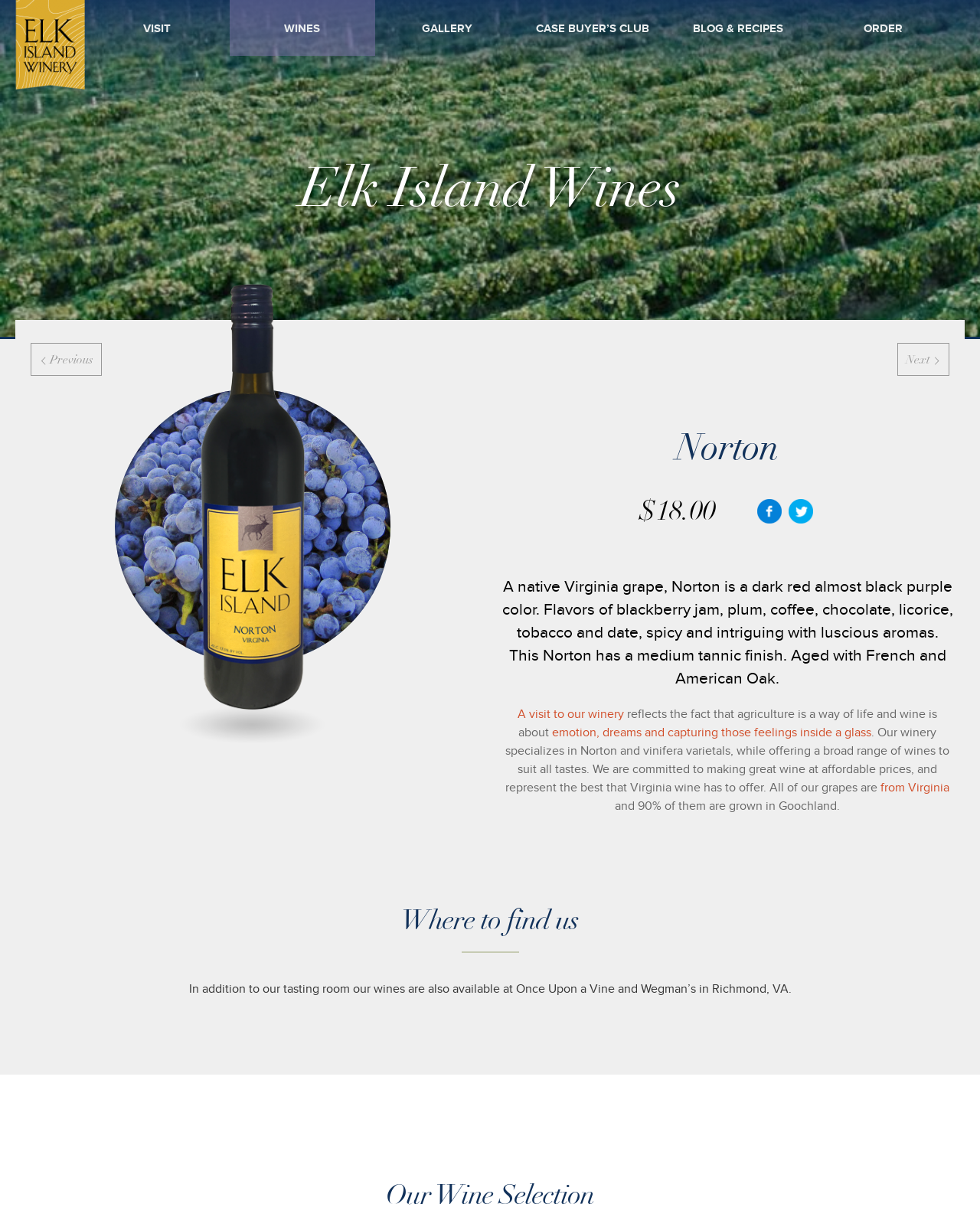Please find the bounding box coordinates of the clickable region needed to complete the following instruction: "Click WINES". The bounding box coordinates must consist of four float numbers between 0 and 1, i.e., [left, top, right, bottom].

[0.234, 0.018, 0.382, 0.028]